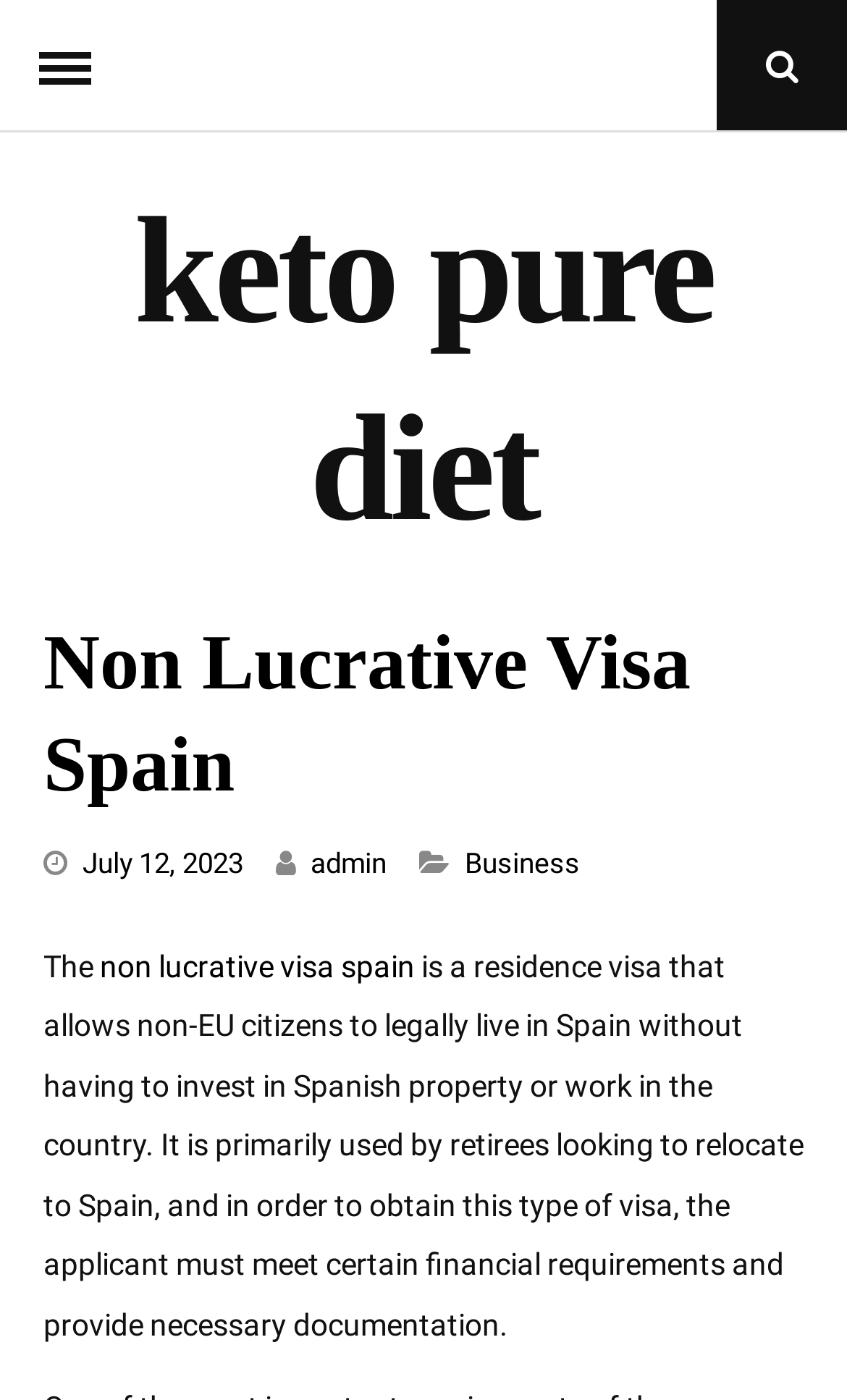Give a detailed overview of the webpage's appearance and contents.

The webpage is about Non Lucrative Visa Spain, a residence visa that allows non-EU citizens to legally live in Spain without having to invest in Spanish property or work in the country. 

At the top left corner, there is a "Menu" button. On the opposite side, at the top right corner, there is a button to open a search popup. 

Below the top section, there is a large heading "keto pure diet" that spans almost the entire width of the page. Underneath this heading, there is a link with the same text. 

Further down, there is a section with a heading "Non Lucrative Visa Spain" that is positioned near the top of this section. To the right of this heading, there are several links, including "July 12, 2023", "admin", and "Business", as well as a static text "Categories". 

Below this section, there is a paragraph of text that describes the Non Lucrative Visa Spain in detail, stating that it is primarily used by retirees looking to relocate to Spain and outlining the necessary financial requirements and documentation. This paragraph is preceded by the text "The" and a link to "non lucrative visa spain".